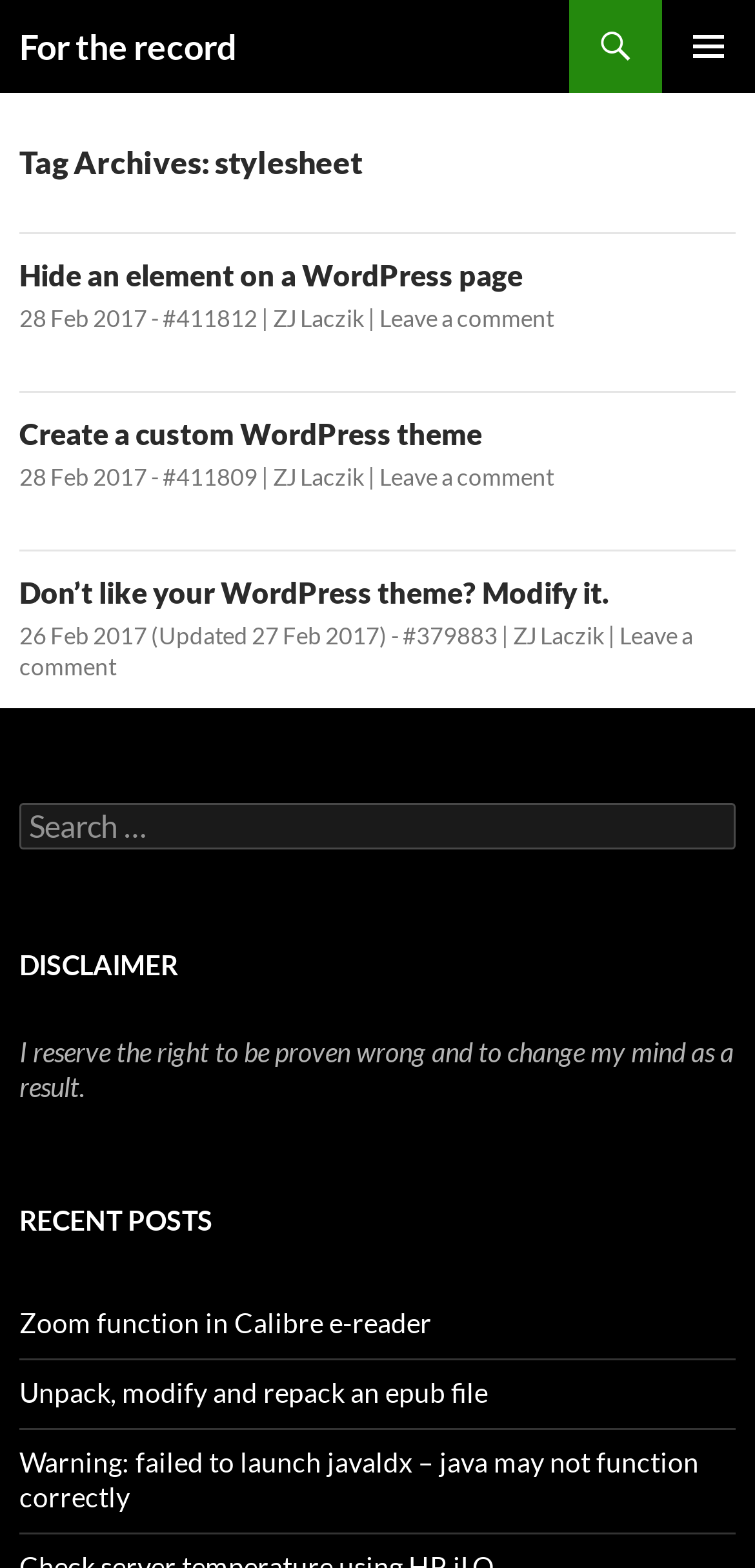Locate the heading on the webpage and return its text.

For the record